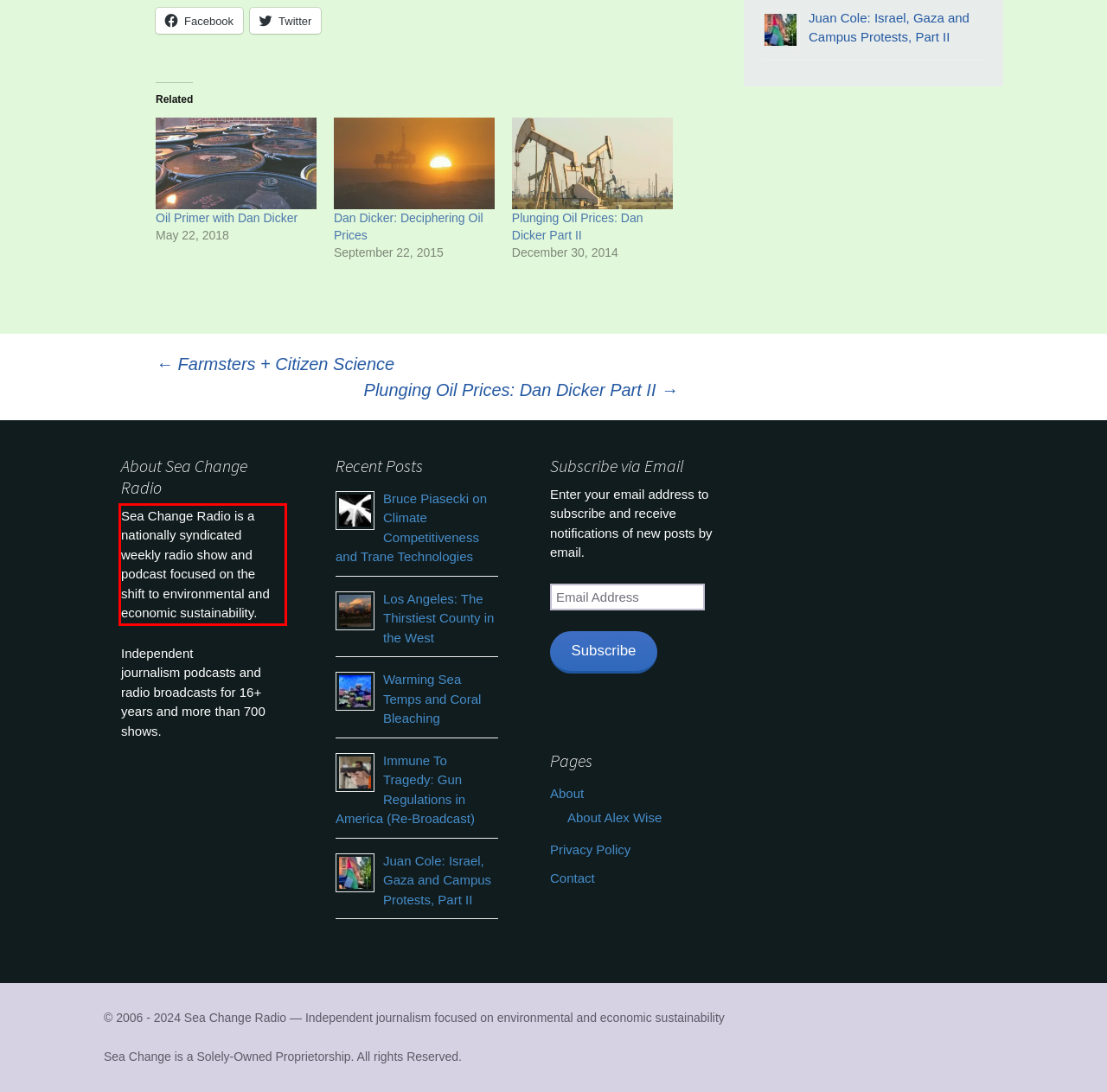Please perform OCR on the UI element surrounded by the red bounding box in the given webpage screenshot and extract its text content.

Sea Change Radio is a nationally syndicated weekly radio show and podcast focused on the shift to environmental and economic sustainability.